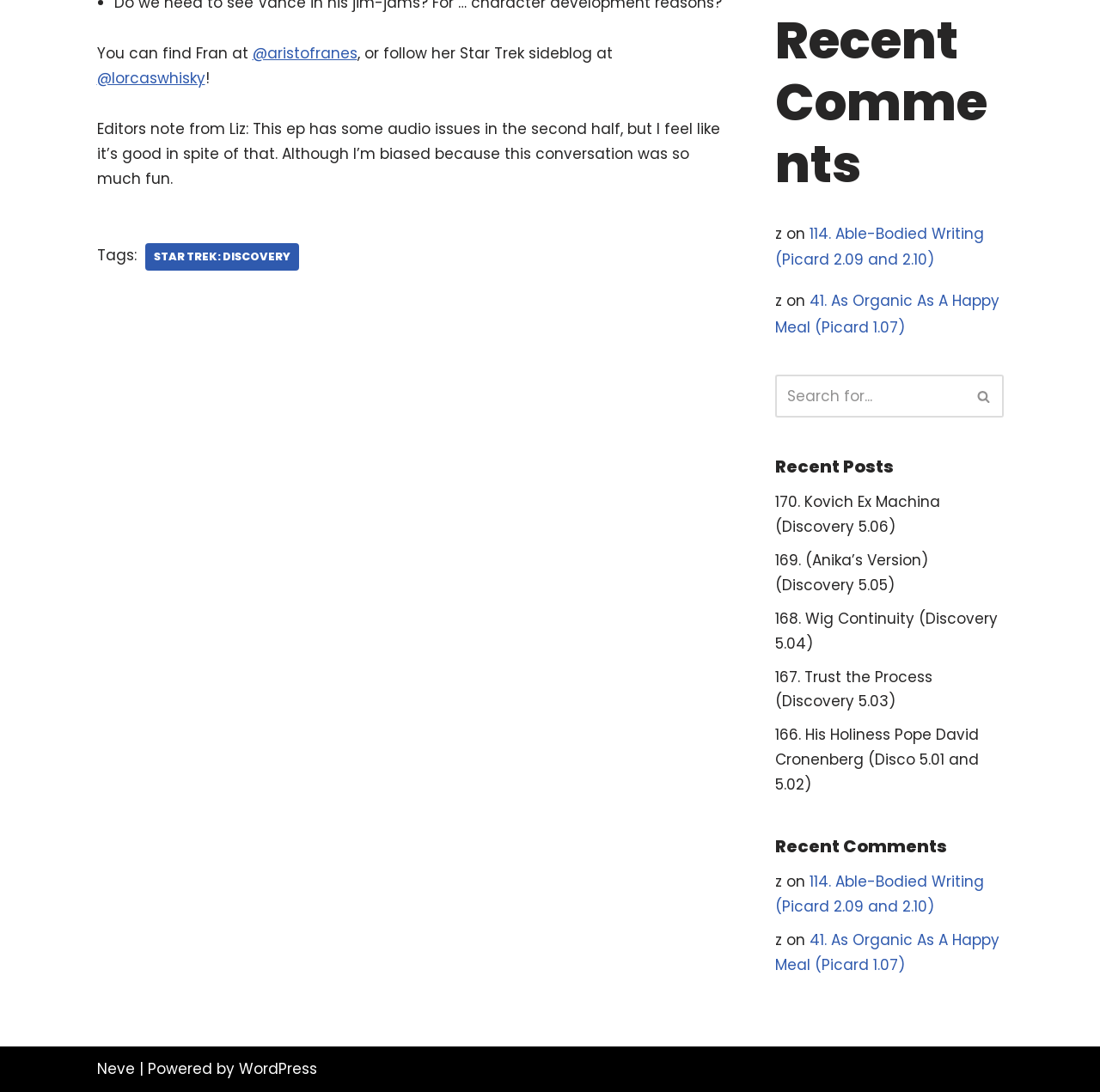Bounding box coordinates are specified in the format (top-left x, top-left y, bottom-right x, bottom-right y). All values are floating point numbers bounded between 0 and 1. Please provide the bounding box coordinate of the region this sentence describes: 0208 843 4444

None